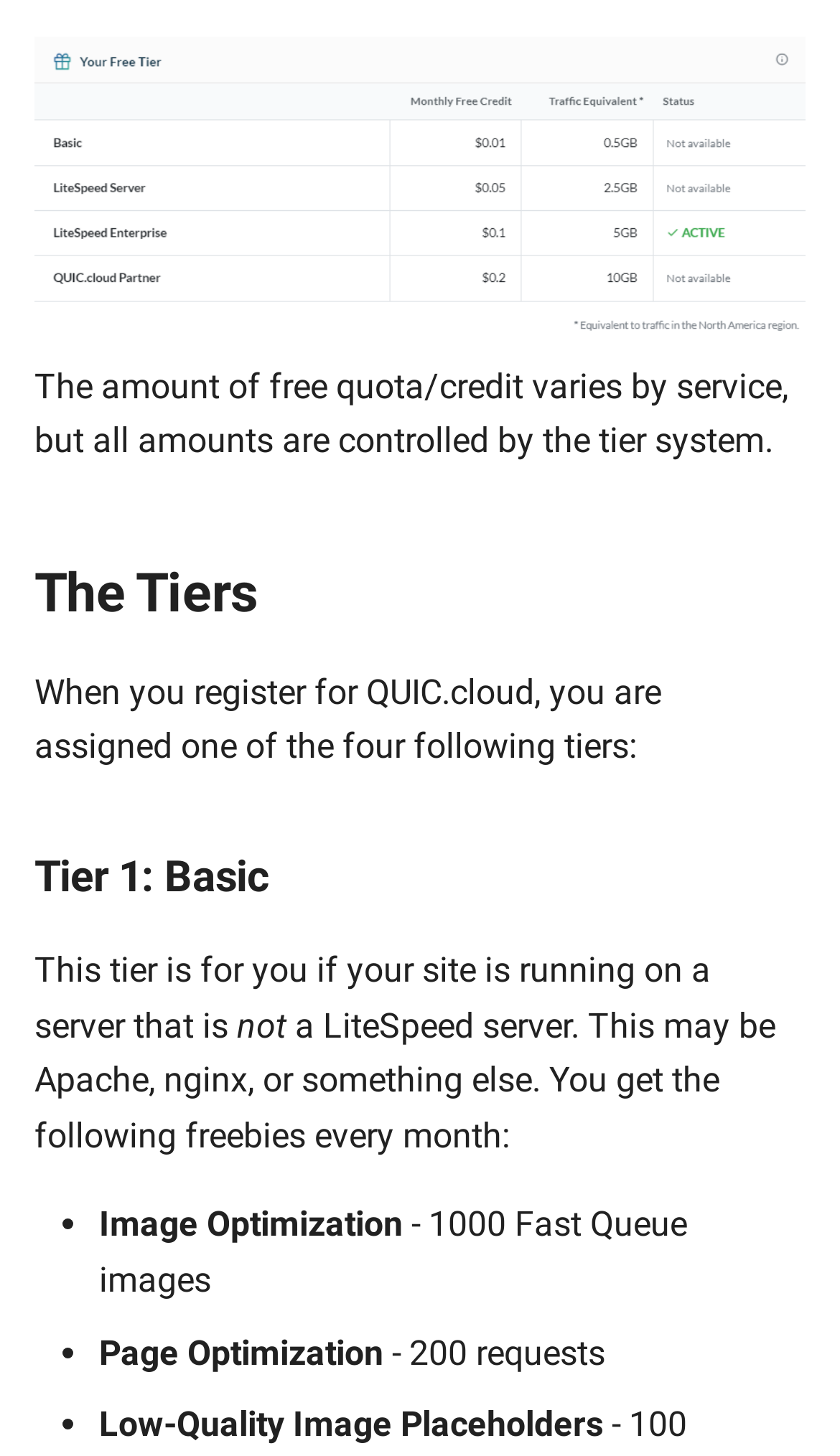Provide the bounding box coordinates for the UI element that is described as: "Maintenance Mode".

[0.0, 0.29, 0.621, 0.361]